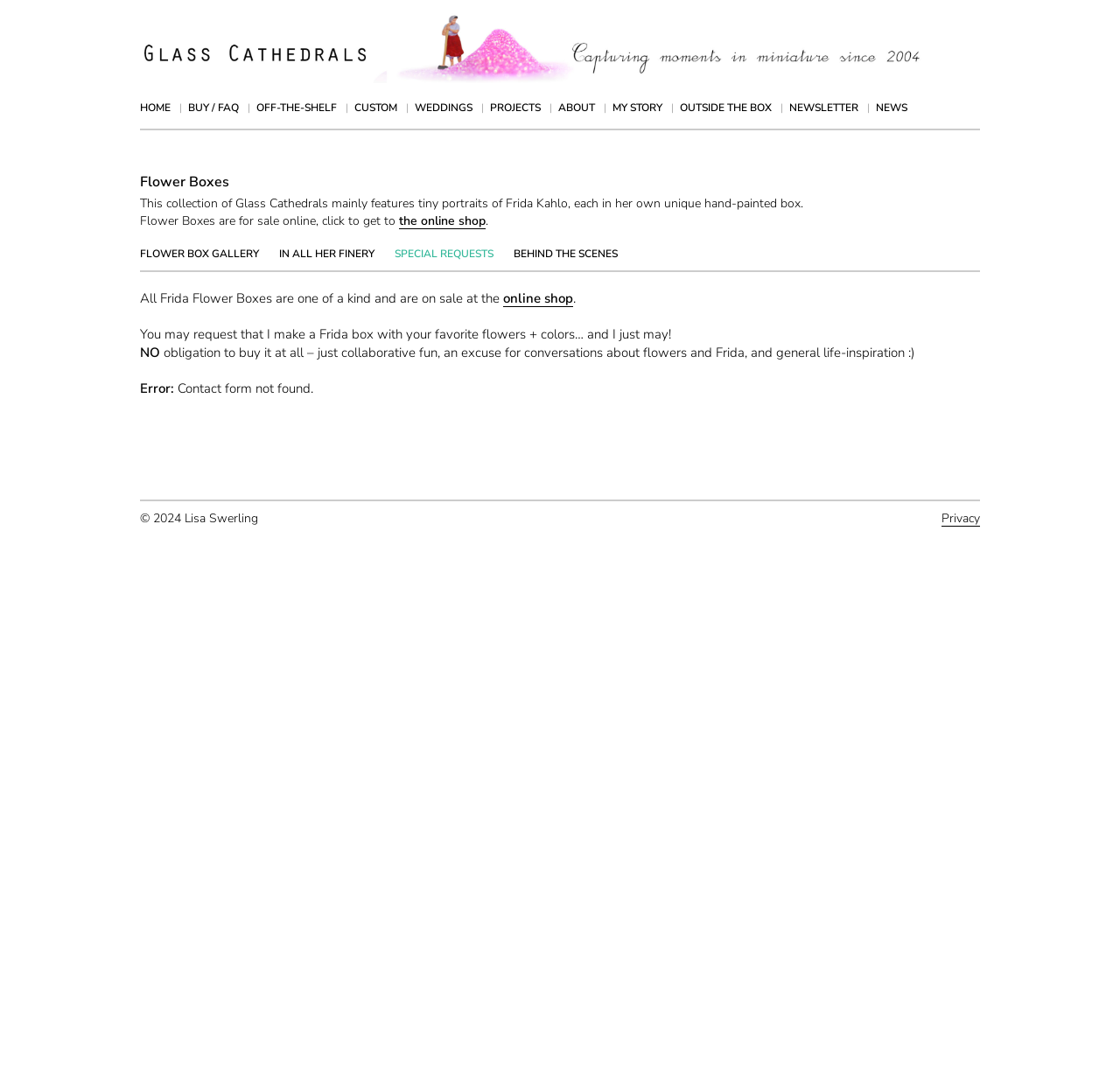Determine the bounding box coordinates for the UI element matching this description: "Contact".

None